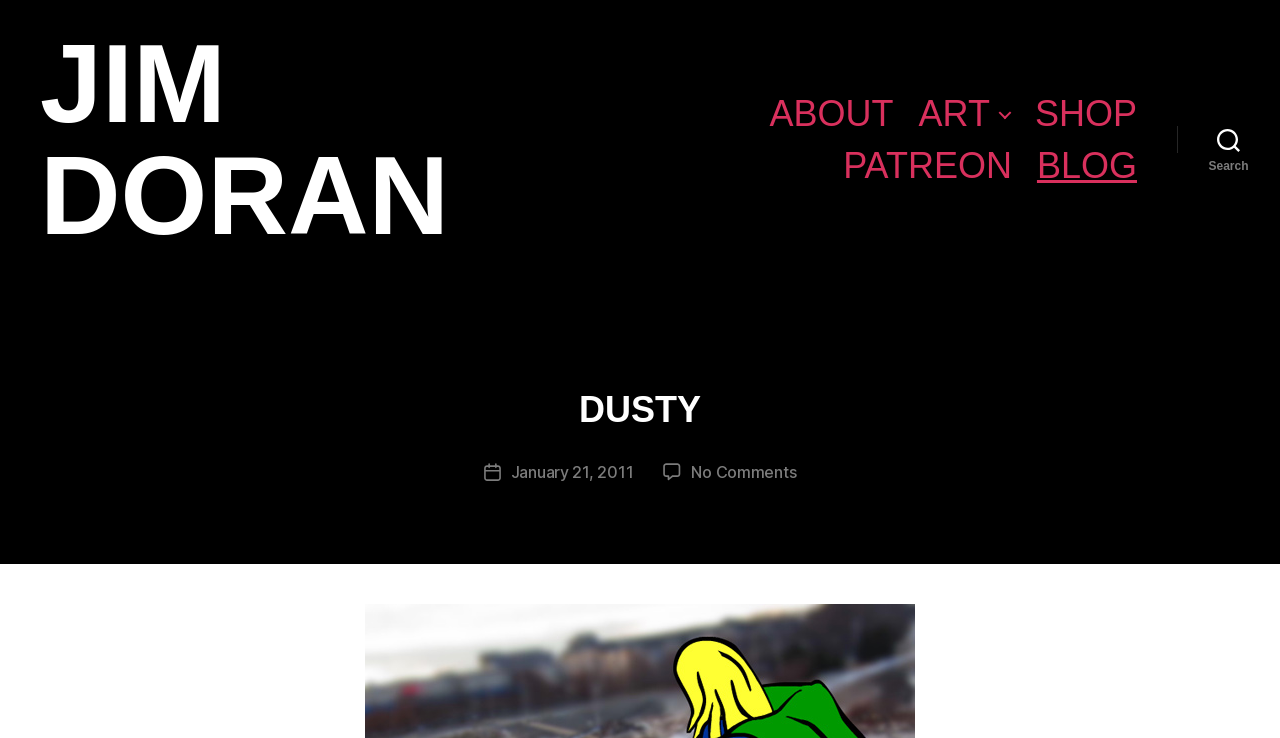How many navigation links are there?
Based on the image, answer the question with as much detail as possible.

There are five navigation links: 'ABOUT', 'ART', 'SHOP', 'PATREON', and 'BLOG', which can be found horizontally aligned at the top of the webpage.